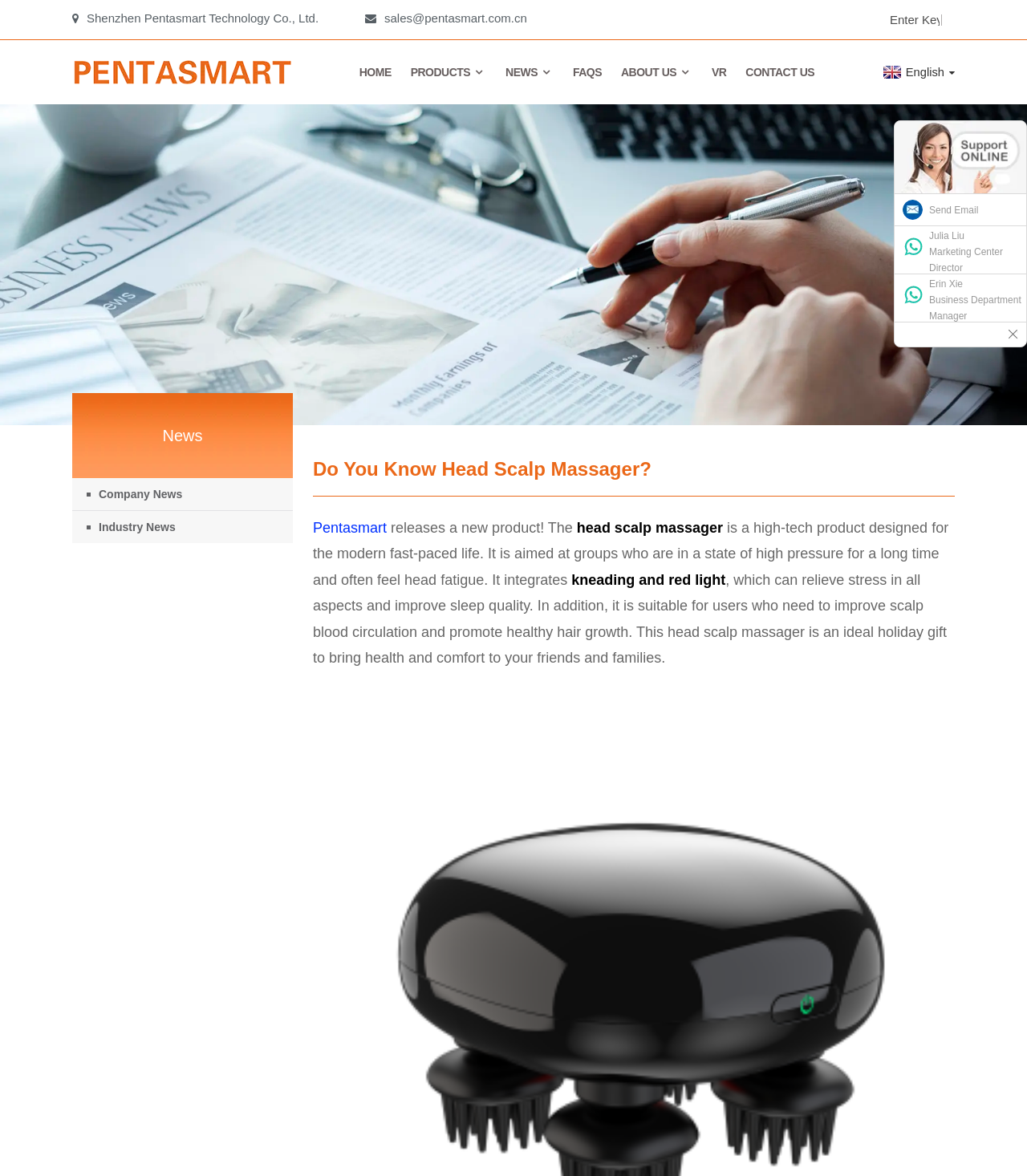Please provide a short answer using a single word or phrase for the question:
What is the ideal occasion to gift the head scalp massager?

Holiday